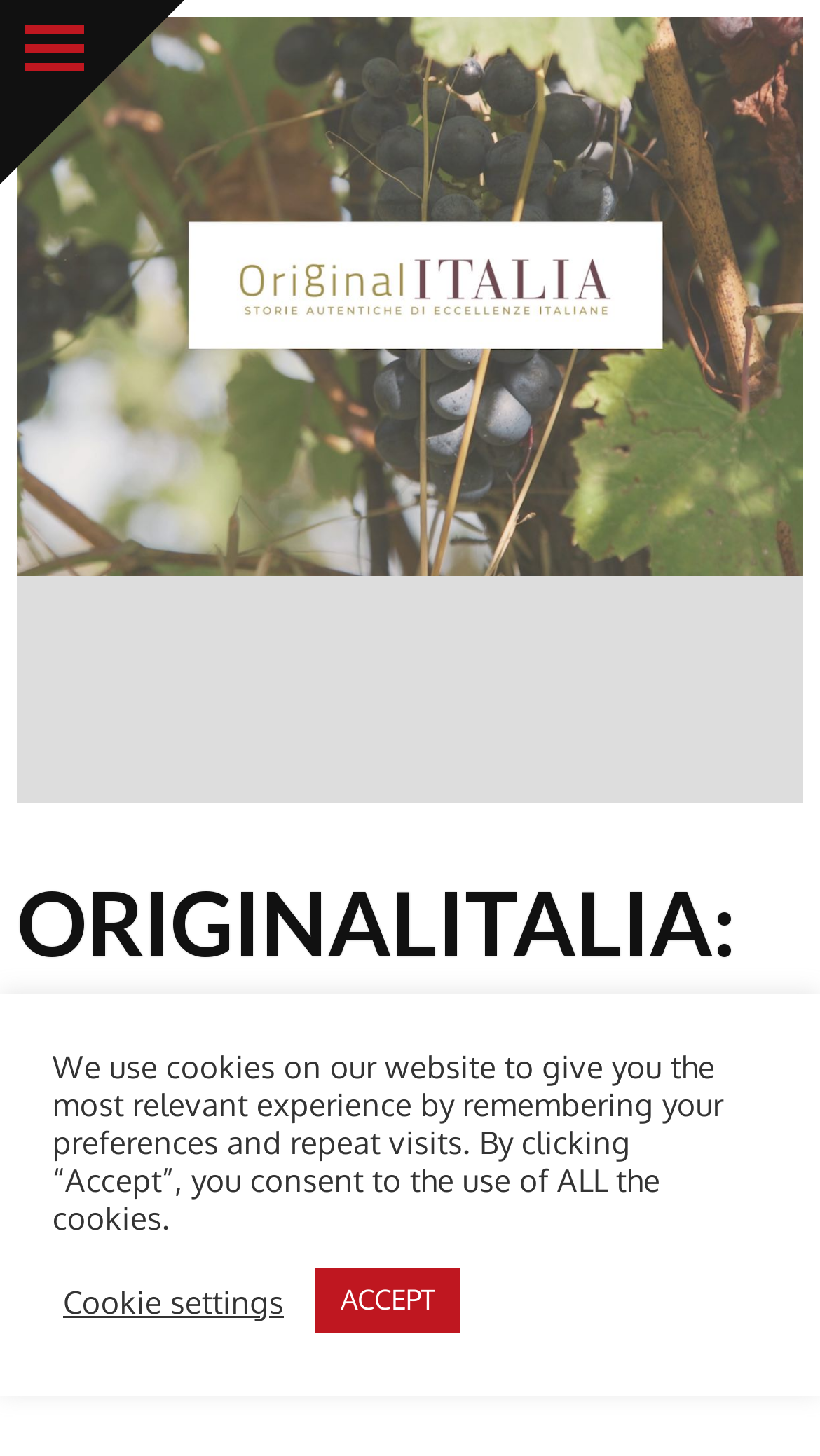How many links are there in the top navigation?
Use the screenshot to answer the question with a single word or phrase.

4